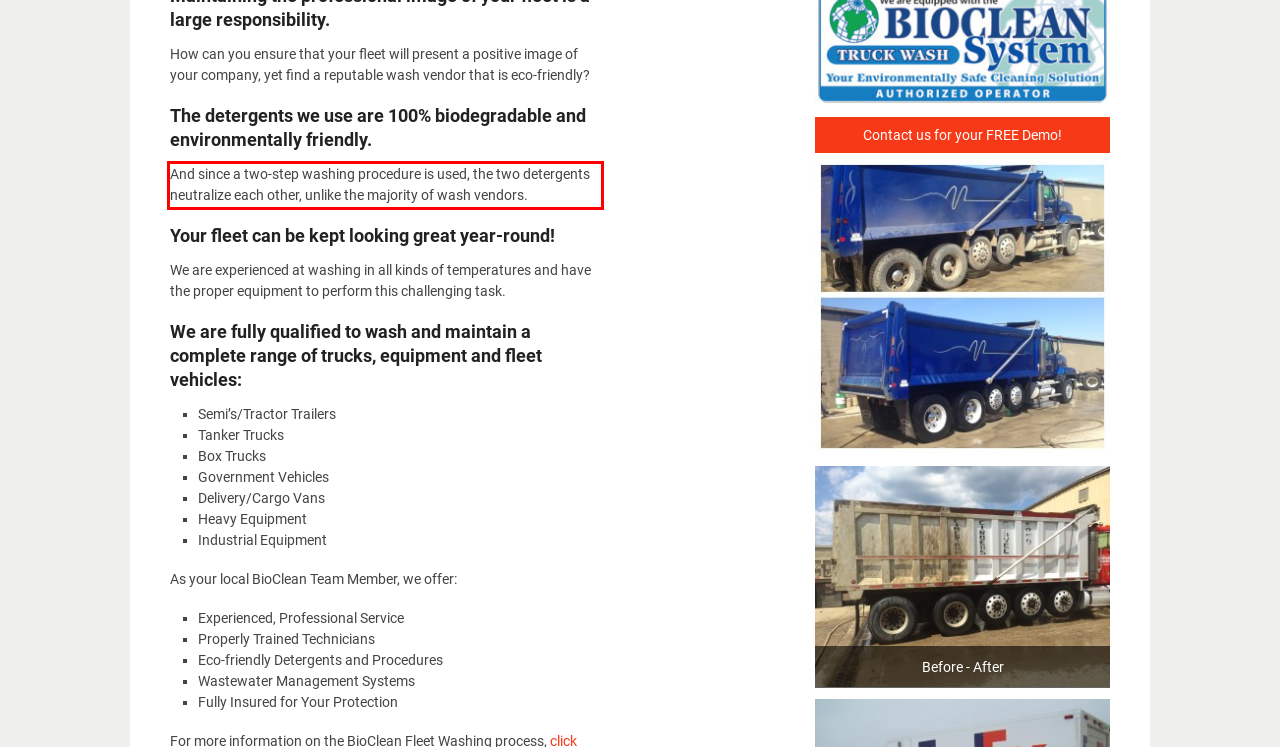Given a screenshot of a webpage, identify the red bounding box and perform OCR to recognize the text within that box.

And since a two-step washing procedure is used, the two detergents neutralize each other, unlike the majority of wash vendors.